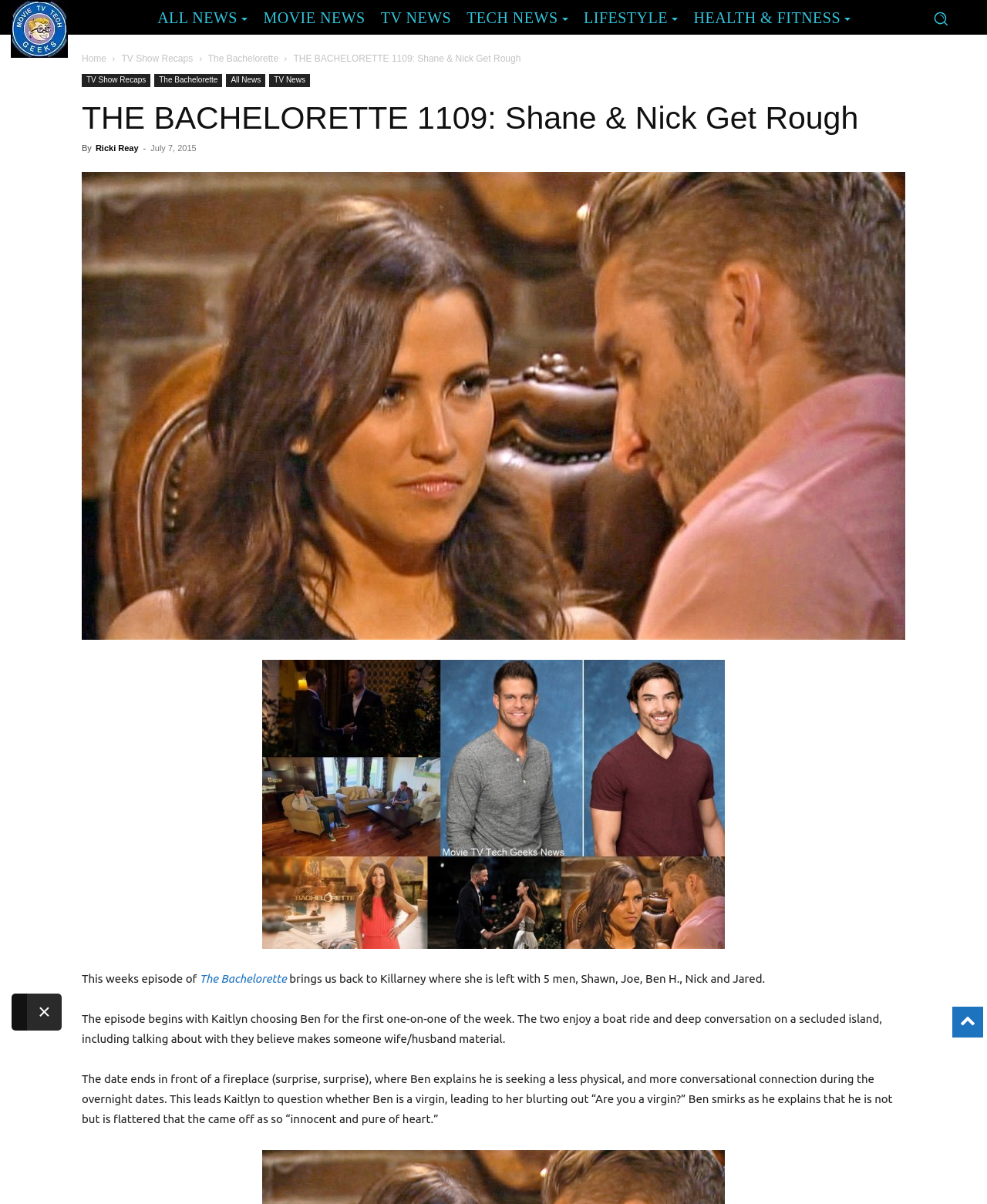Please find the bounding box coordinates of the element's region to be clicked to carry out this instruction: "Click the 'Movie TV Tech Geeks News Logo'".

[0.011, 0.0, 0.069, 0.048]